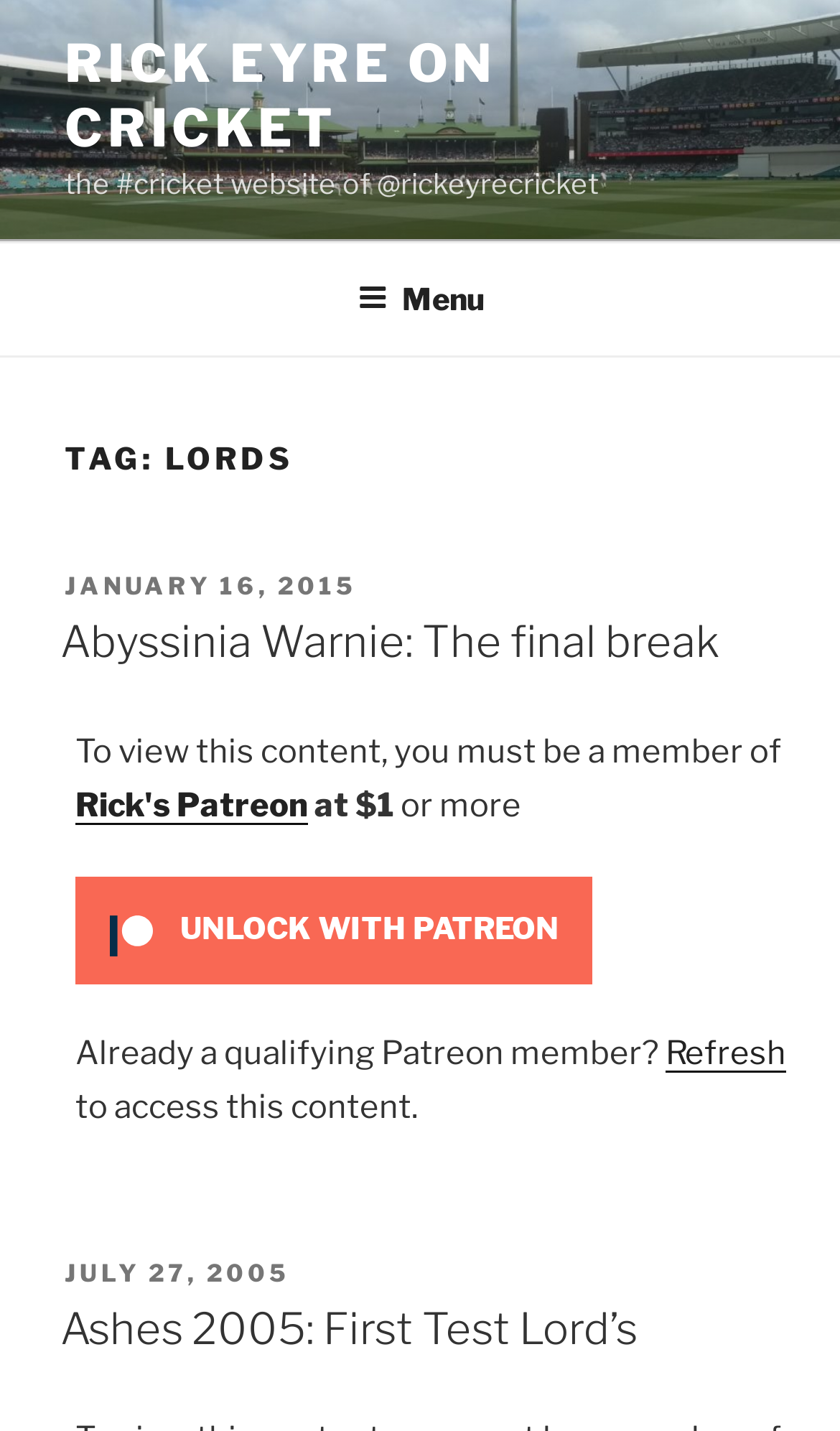Reply to the question below using a single word or brief phrase:
What is the name of the cricket website?

Rick Eyre on Cricket